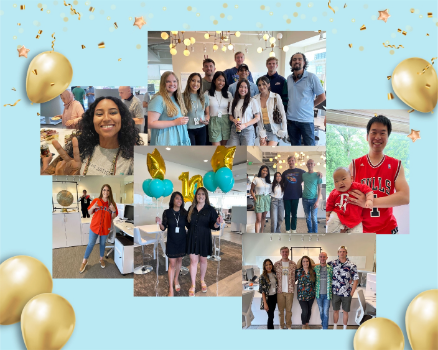What shape are the large balloons in?
Using the visual information from the image, give a one-word or short-phrase answer.

Number 10